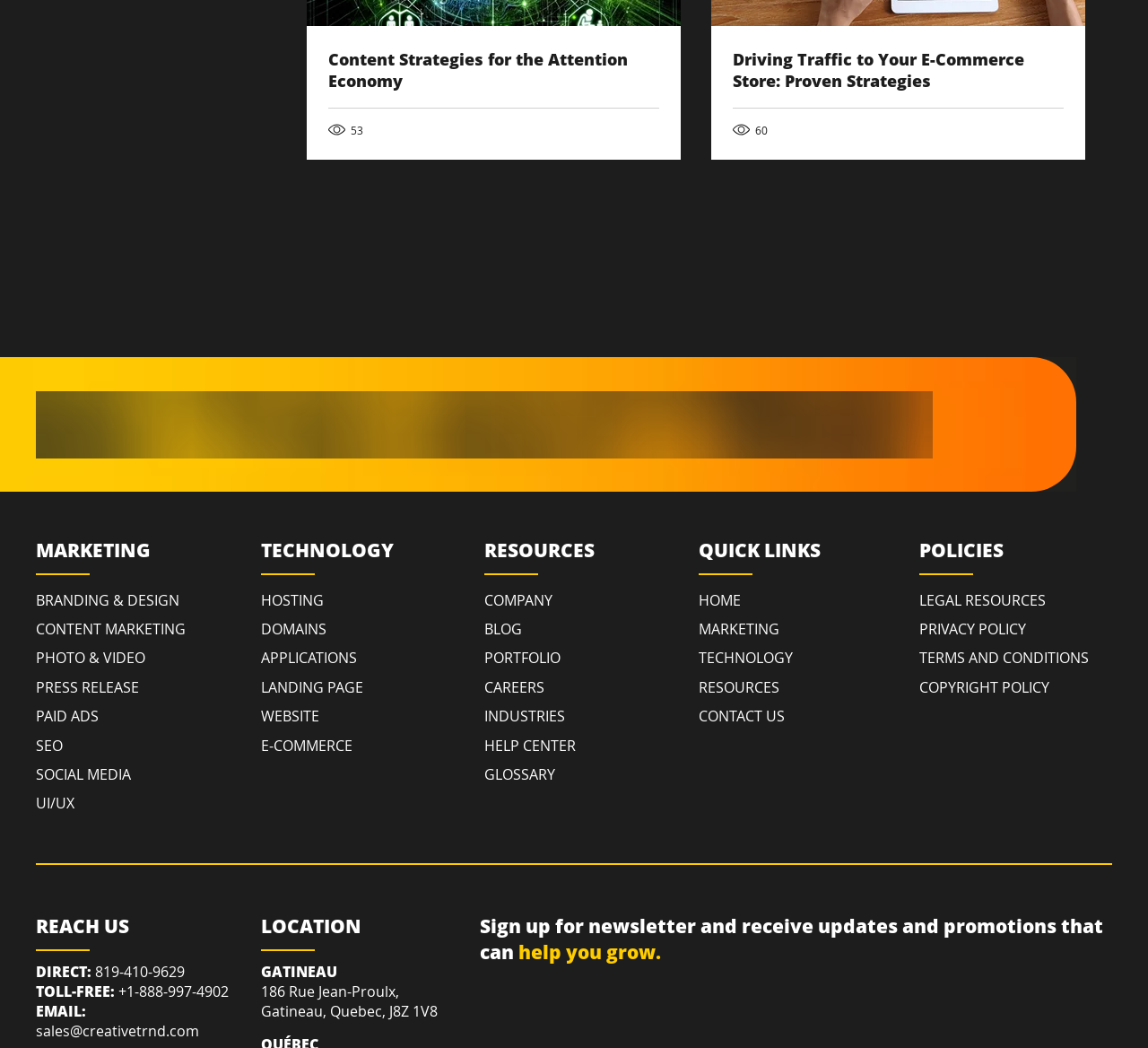Find the bounding box of the element with the following description: "BLOG". The coordinates must be four float numbers between 0 and 1, formatted as [left, top, right, bottom].

[0.422, 0.586, 0.592, 0.614]